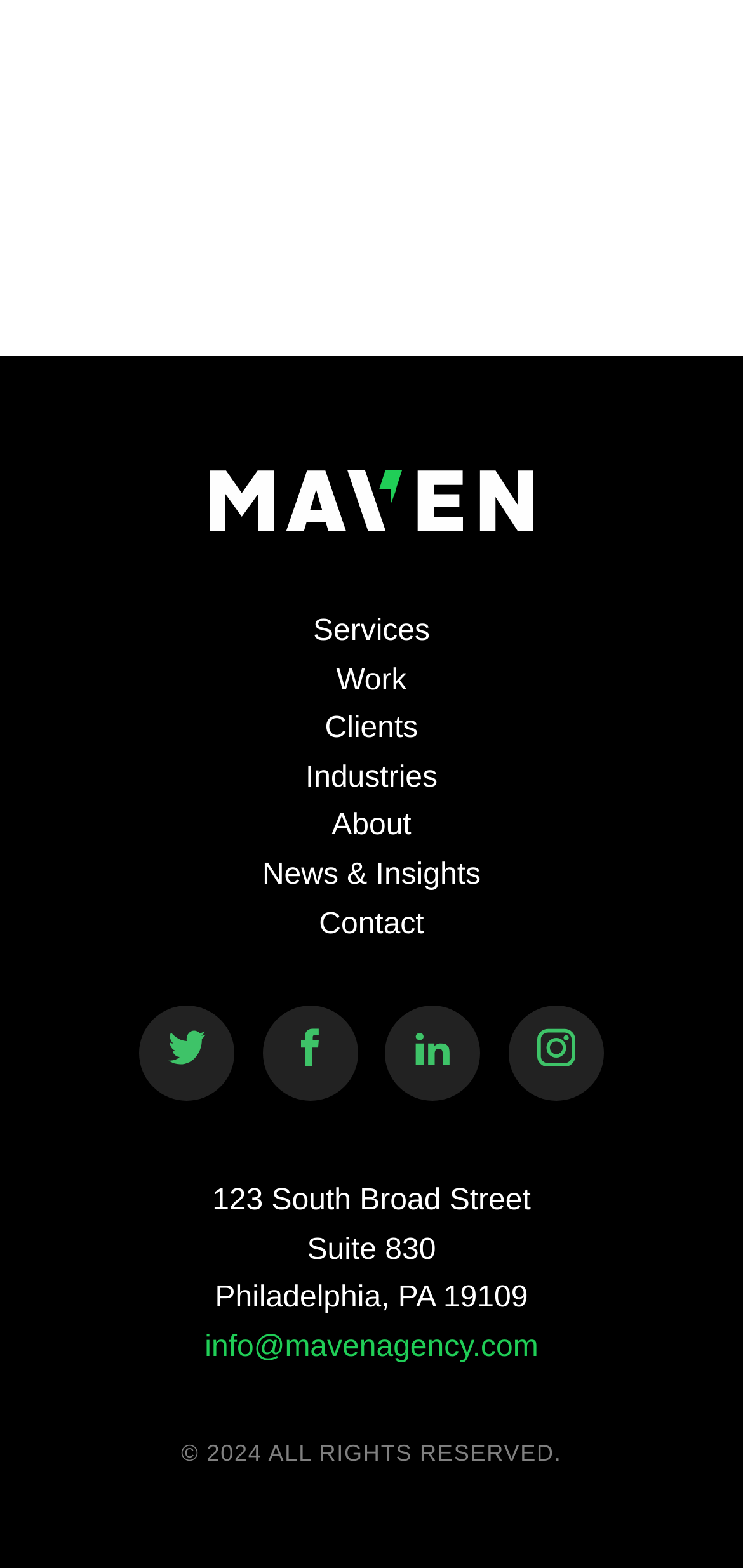What social media platforms does Maven have?
Refer to the screenshot and respond with a concise word or phrase.

Twitter, Facebook, LinkedIn, Instagram